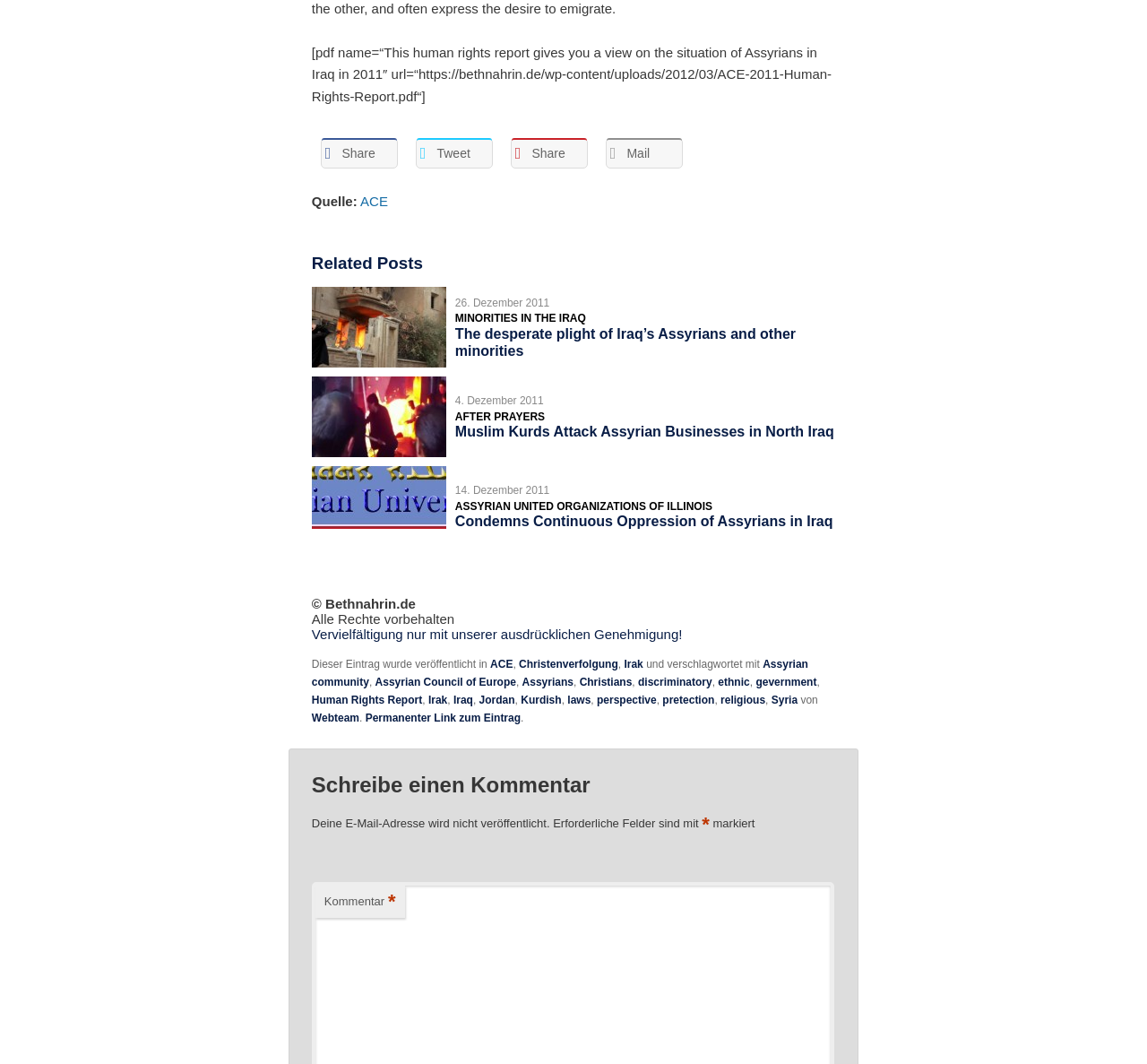Find the bounding box coordinates for the area that must be clicked to perform this action: "Visit the ACE website".

[0.314, 0.182, 0.338, 0.196]